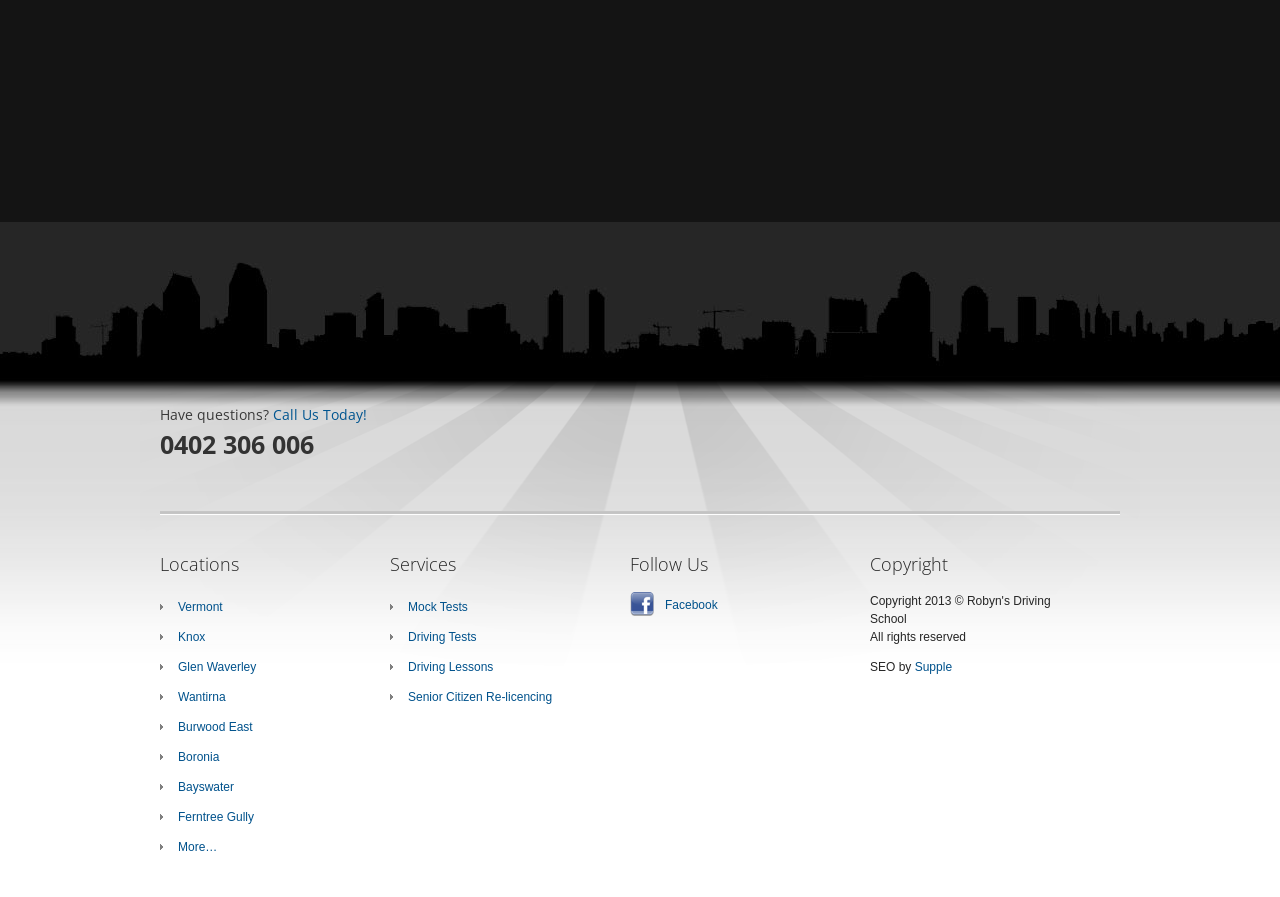Locate the bounding box of the UI element with the following description: "Senior Citizen Re-licencing".

[0.319, 0.769, 0.431, 0.785]